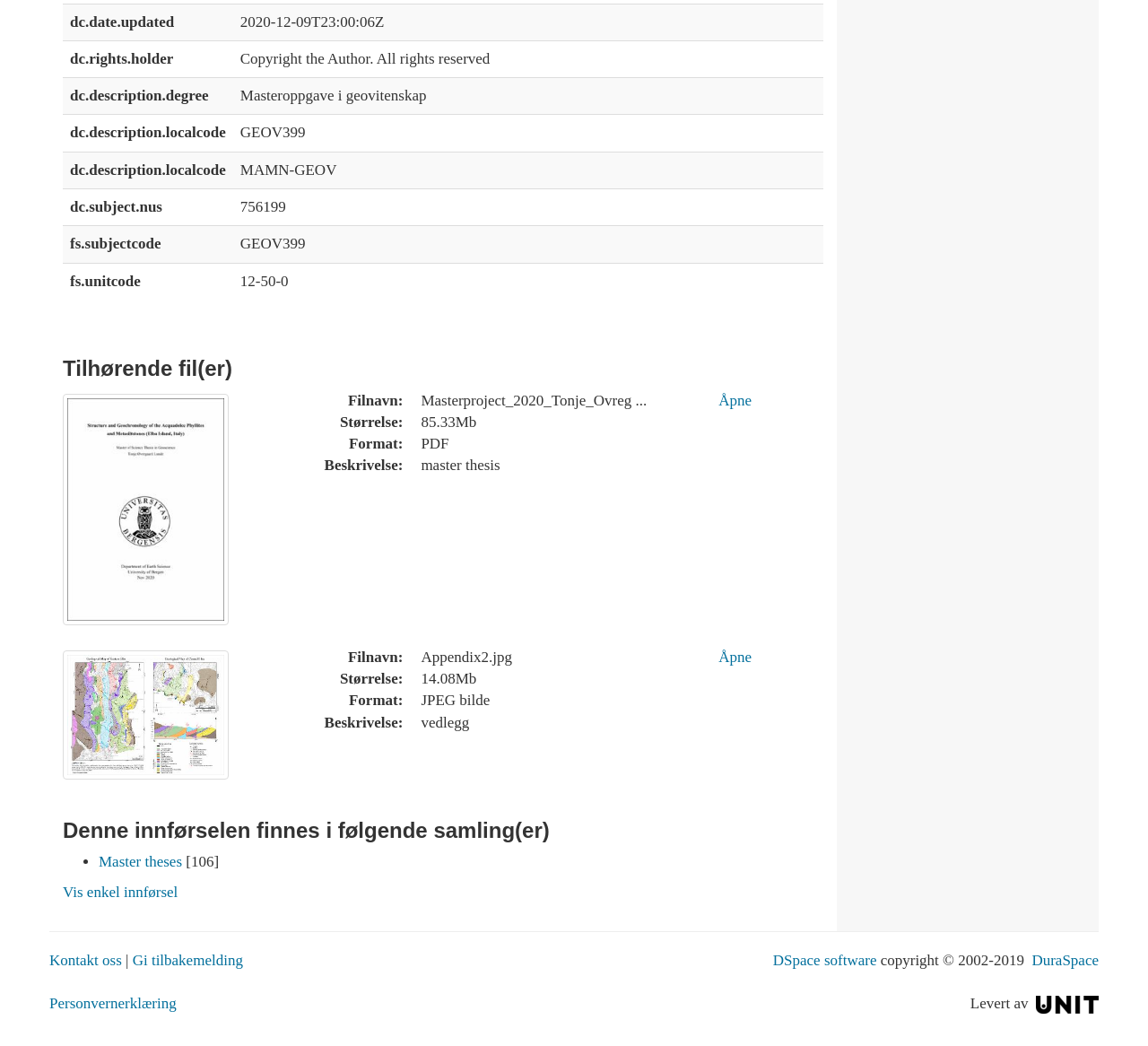Determine the bounding box coordinates of the clickable region to execute the instruction: "View the thumbnail". The coordinates should be four float numbers between 0 and 1, denoted as [left, top, right, bottom].

[0.055, 0.376, 0.2, 0.598]